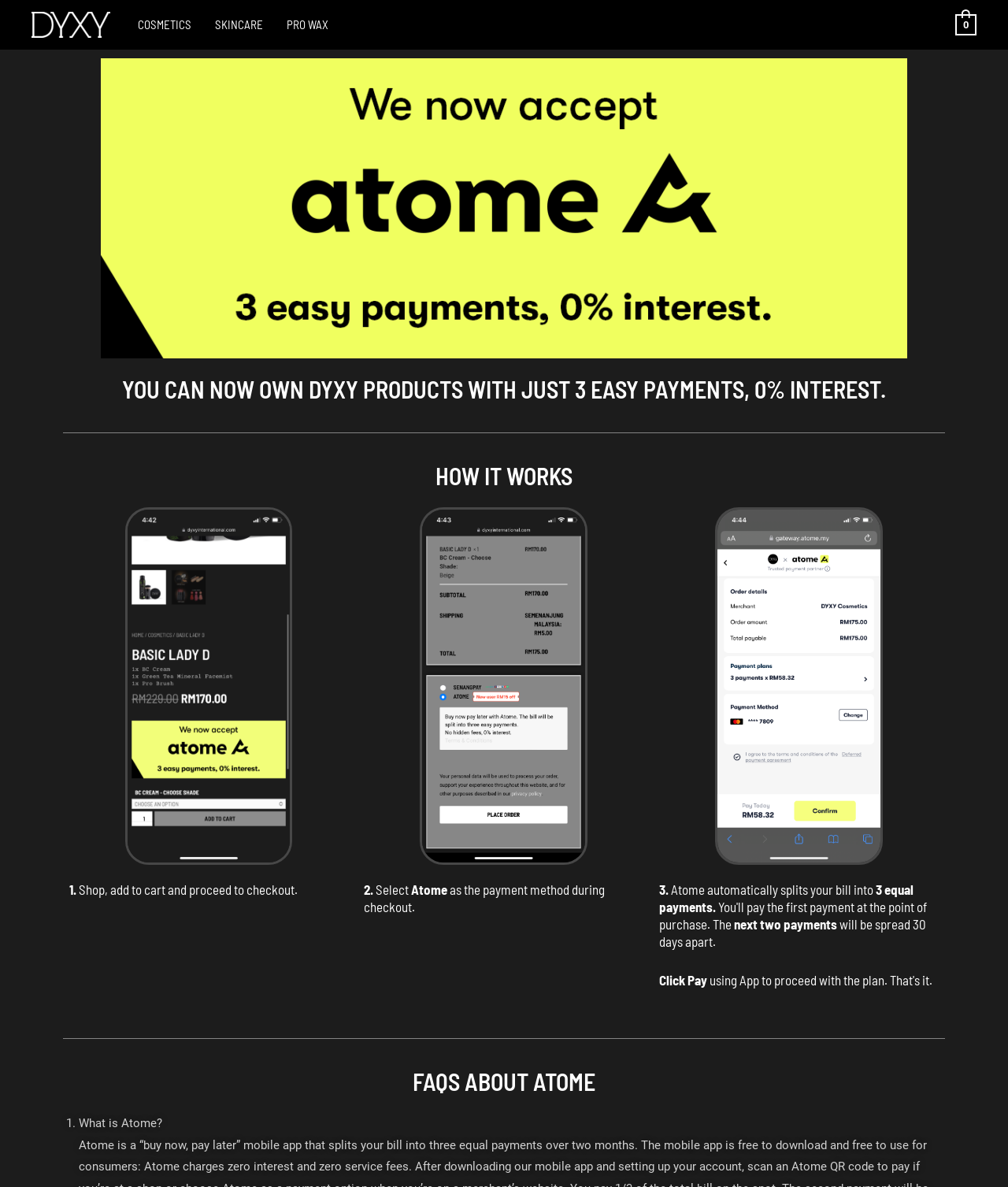Determine the bounding box of the UI component based on this description: "Pro Wax". The bounding box coordinates should be four float values between 0 and 1, i.e., [left, top, right, bottom].

[0.273, 0.014, 0.338, 0.027]